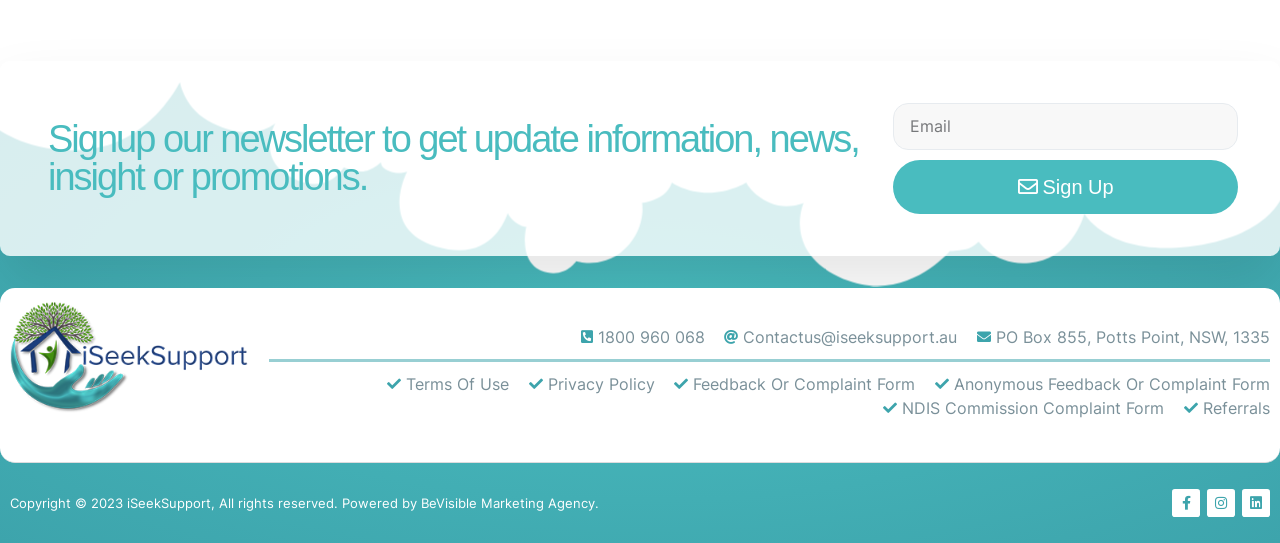Locate the bounding box coordinates of the clickable region necessary to complete the following instruction: "Visit Facebook page". Provide the coordinates in the format of four float numbers between 0 and 1, i.e., [left, top, right, bottom].

[0.916, 0.9, 0.938, 0.952]